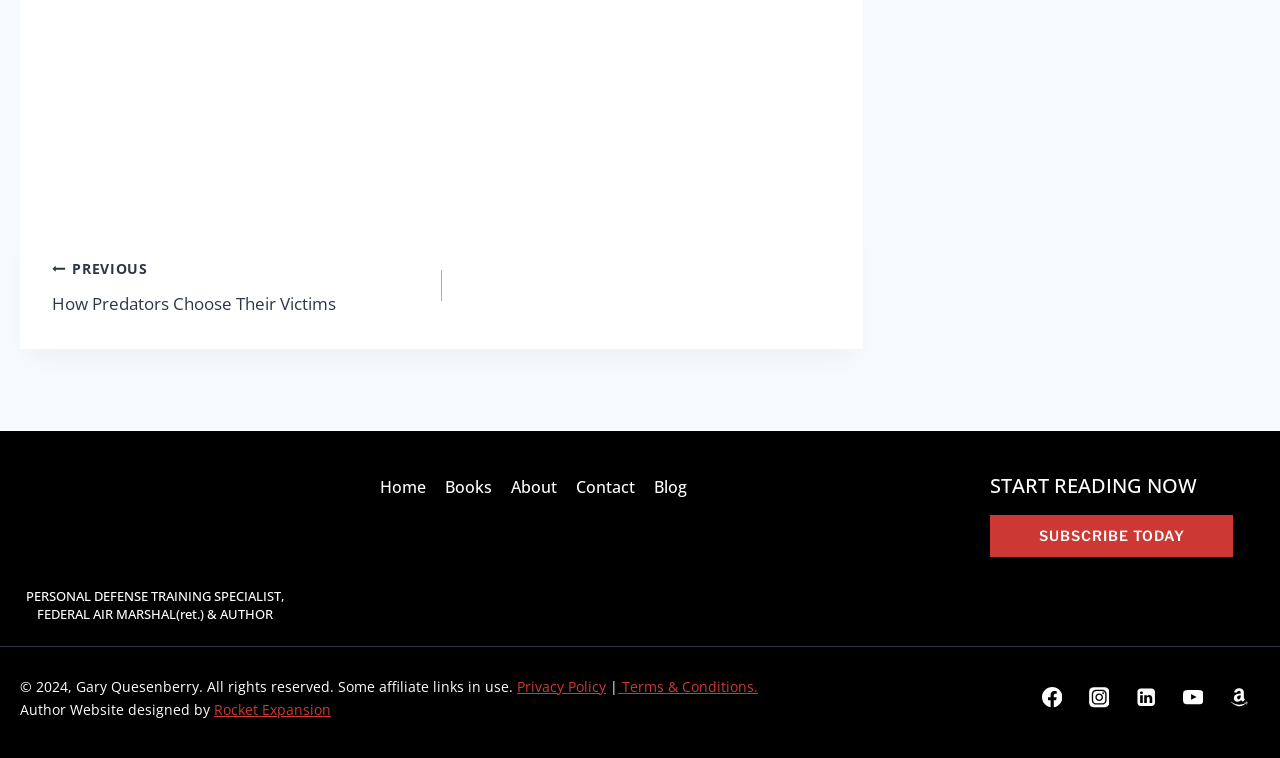Determine the bounding box coordinates of the section I need to click to execute the following instruction: "Go to the 'Home' page". Provide the coordinates as four float numbers between 0 and 1, i.e., [left, top, right, bottom].

[0.289, 0.621, 0.34, 0.663]